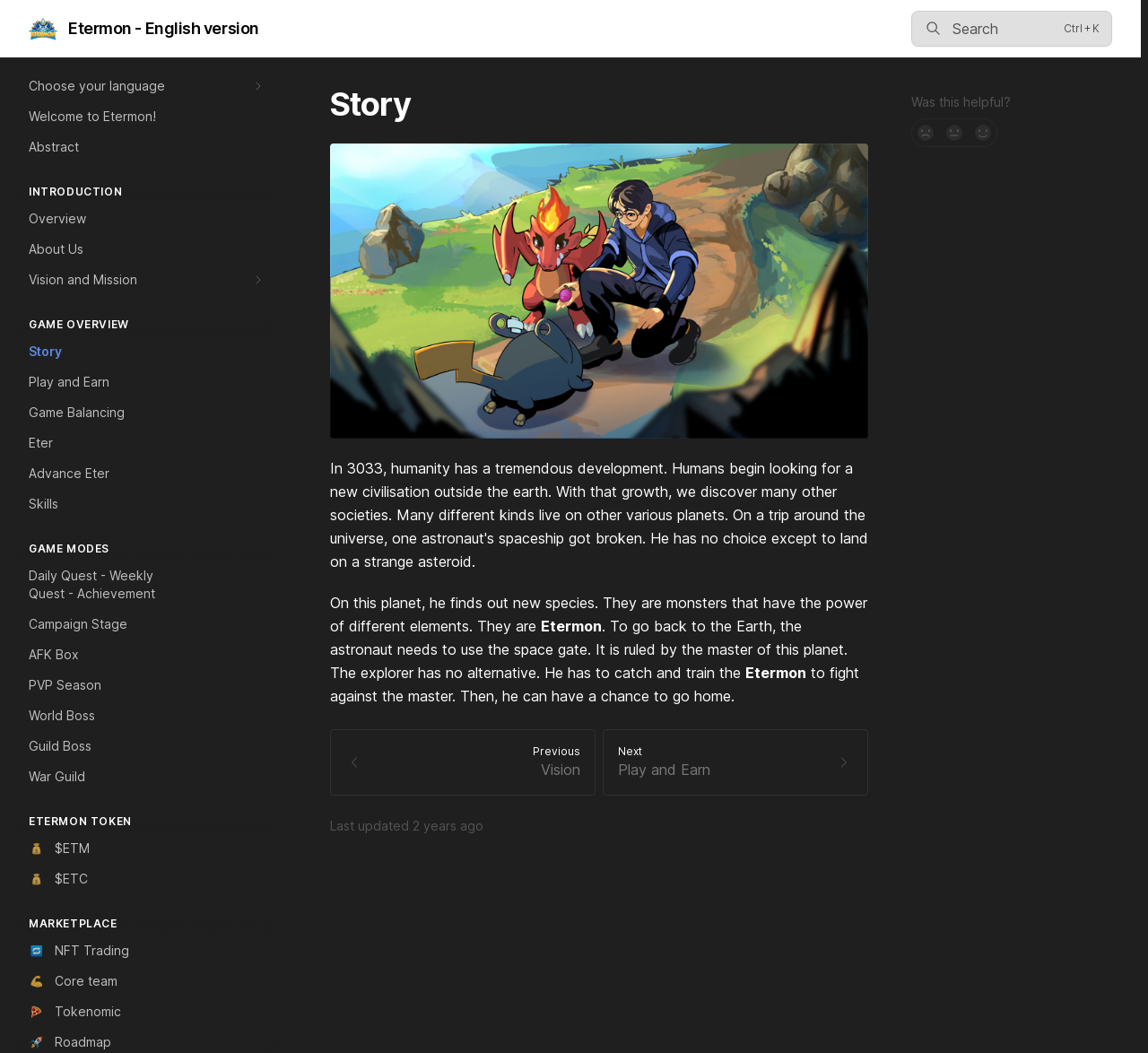Offer a comprehensive description of the webpage’s content and structure.

The webpage is about Etermon, an English version of a story or game. At the top left, there is a logo of Etermon, accompanied by a heading with the same name. To the right of the logo, there is a search button with a magnifying glass icon and a shortcut key description. Below the logo, there are several links to choose a language, welcome to Etermon, abstract, and other sections.

The main content of the page is divided into sections, each with a heading. The first section is about the introduction, followed by game overview, game modes, Etermon token, and marketplace. Each section has multiple links to related topics, such as story, play and earn, game balancing, and more.

In the main content area, there is a header with the title "Story" and an image below it. The story is about an astronaut who finds new species on a planet, which are monsters with elemental powers. The astronaut needs to catch and train these monsters to fight against the planet's master and return to Earth.

Below the story, there are links to previous and next sections, with arrow icons. The page also displays the last updated time and a feedback section at the bottom, asking if the content was helpful, with three buttons to respond: No, Not sure, and Yes, it was!